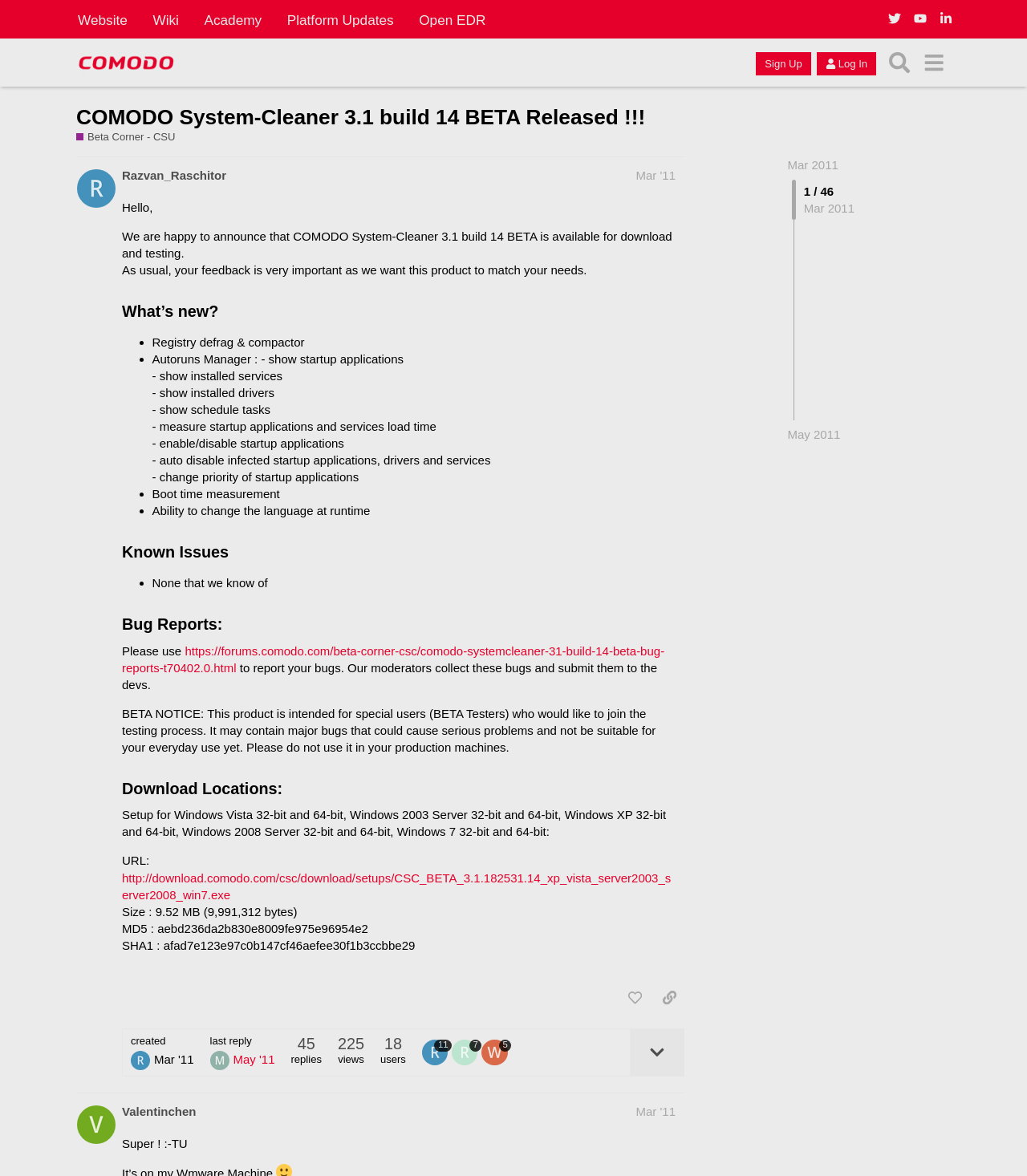Please find and give the text of the main heading on the webpage.

COMODO System-Cleaner 3.1 build 14 BETA Released !!!